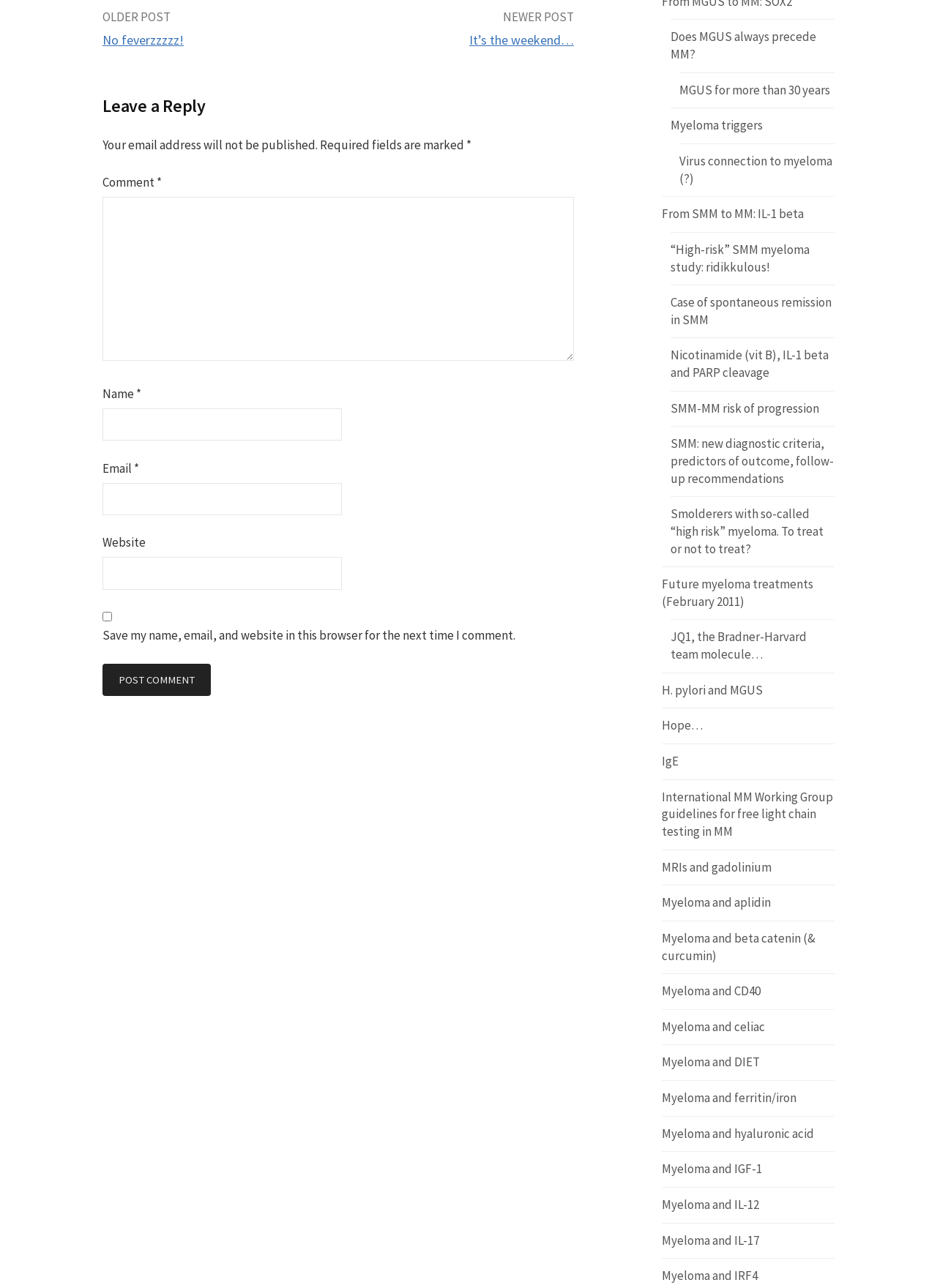Answer the question briefly using a single word or phrase: 
How can users navigate to previous or next posts?

Using 'OLDER POST' and 'NEWER POST' links